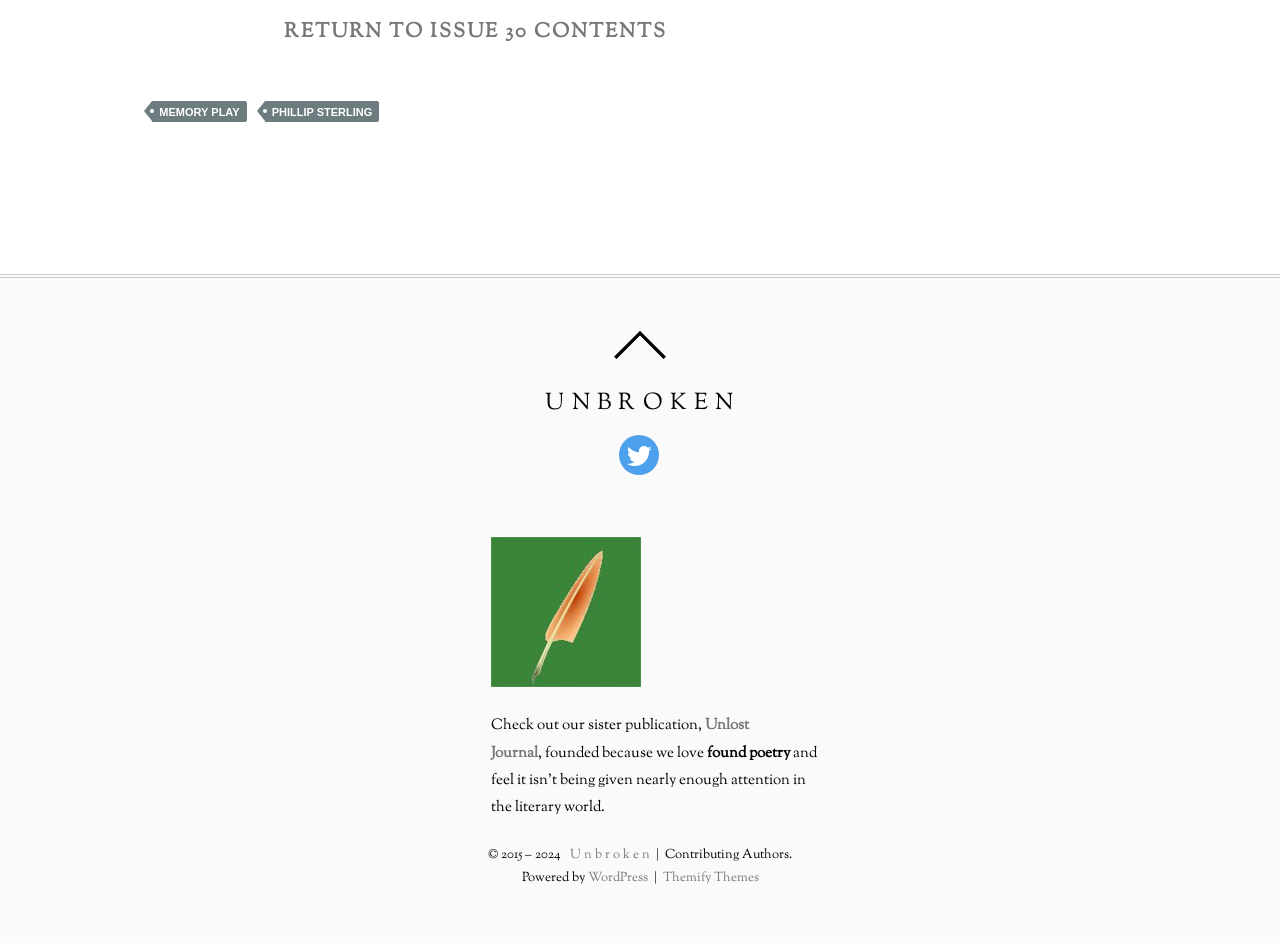What is the theme of the found poetry?
Look at the image and construct a detailed response to the question.

The question can be answered by reading the text 'found poetry and feel it isn’t being given nearly enough attention in the literary world.' which indicates that the theme of the found poetry is related to the literary world.